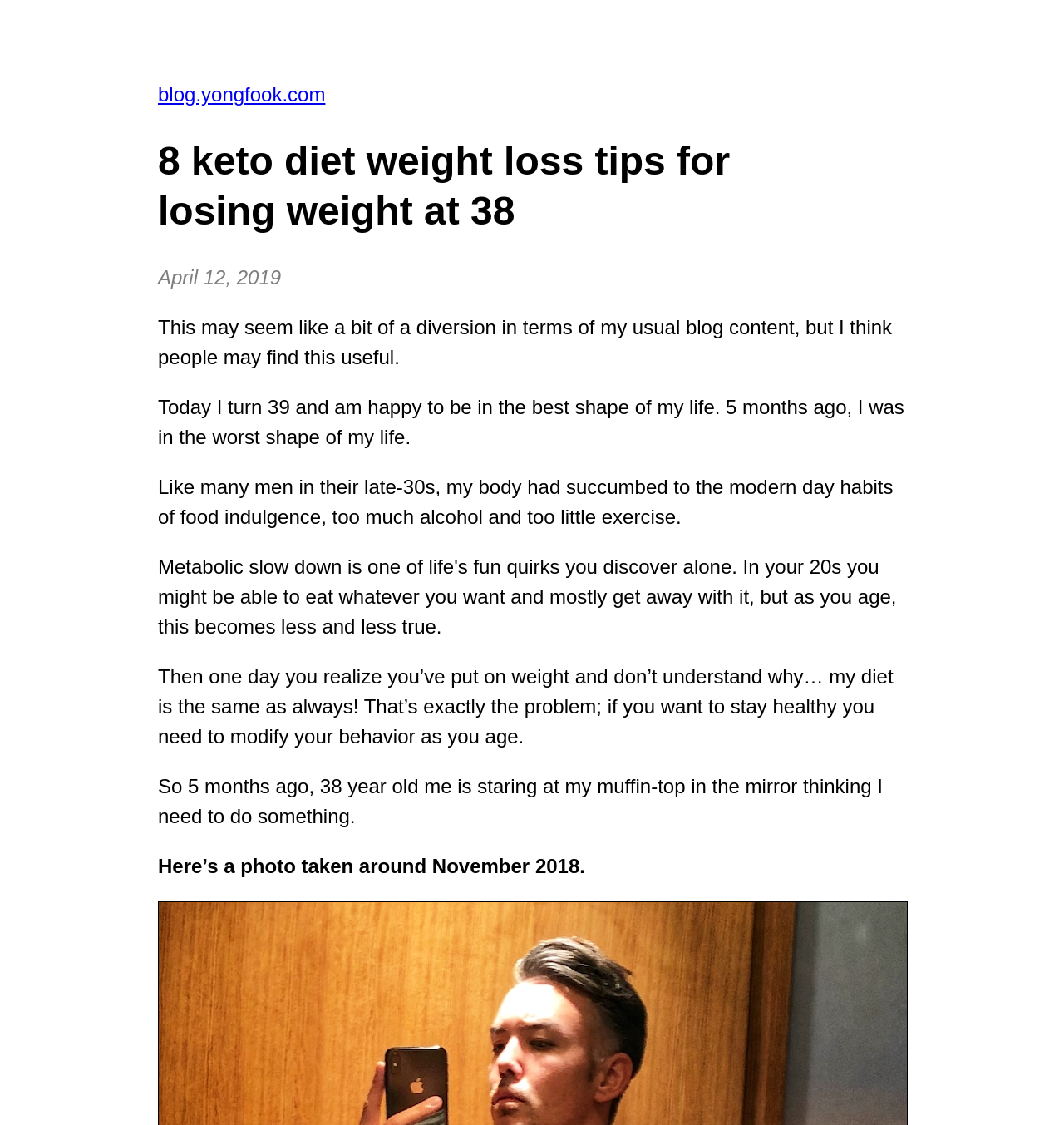What is the reason for the author's weight gain?
Refer to the screenshot and respond with a concise word or phrase.

food indulgence, too much alcohol and too little exercise